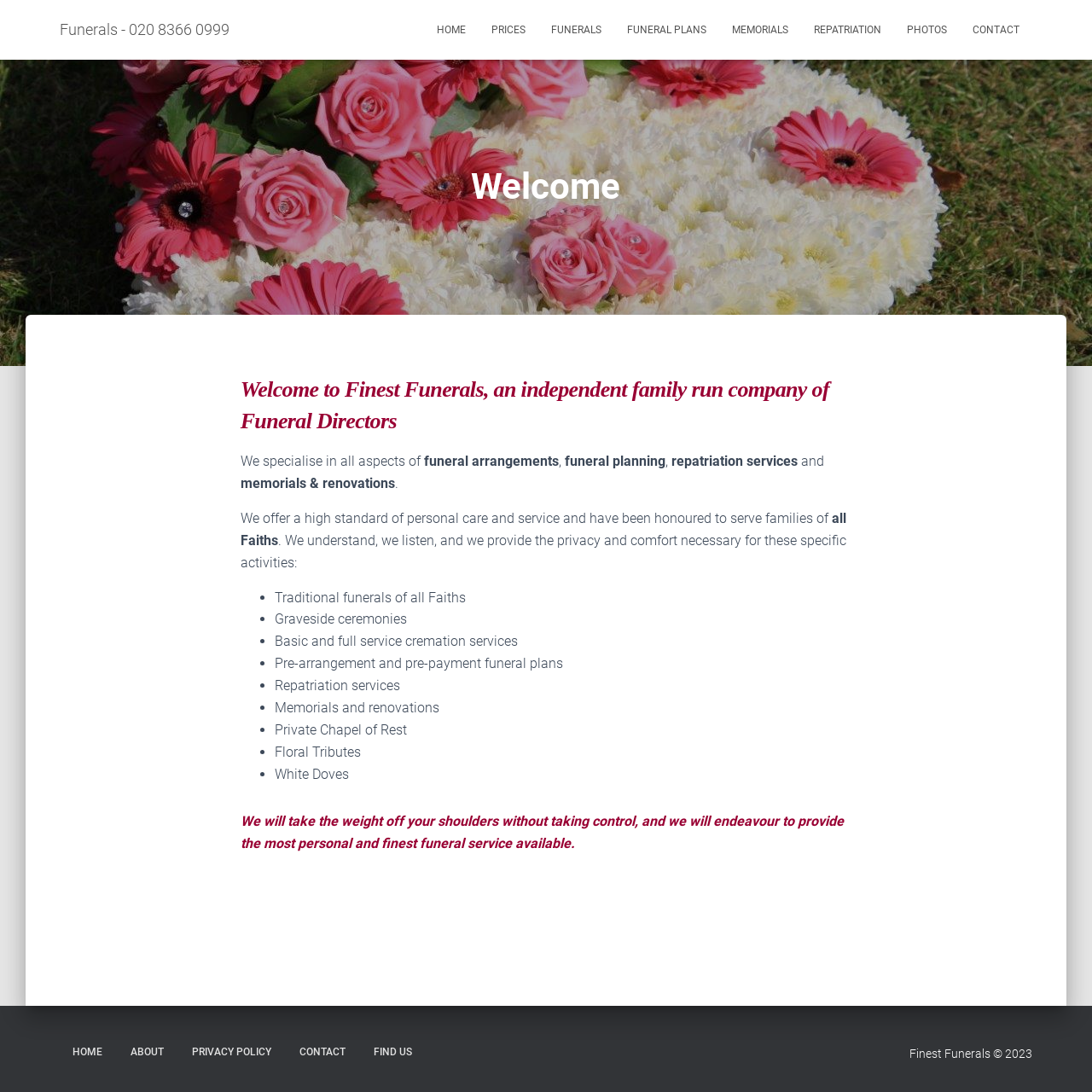Locate and provide the bounding box coordinates for the HTML element that matches this description: "Find Us".

[0.33, 0.945, 0.389, 0.983]